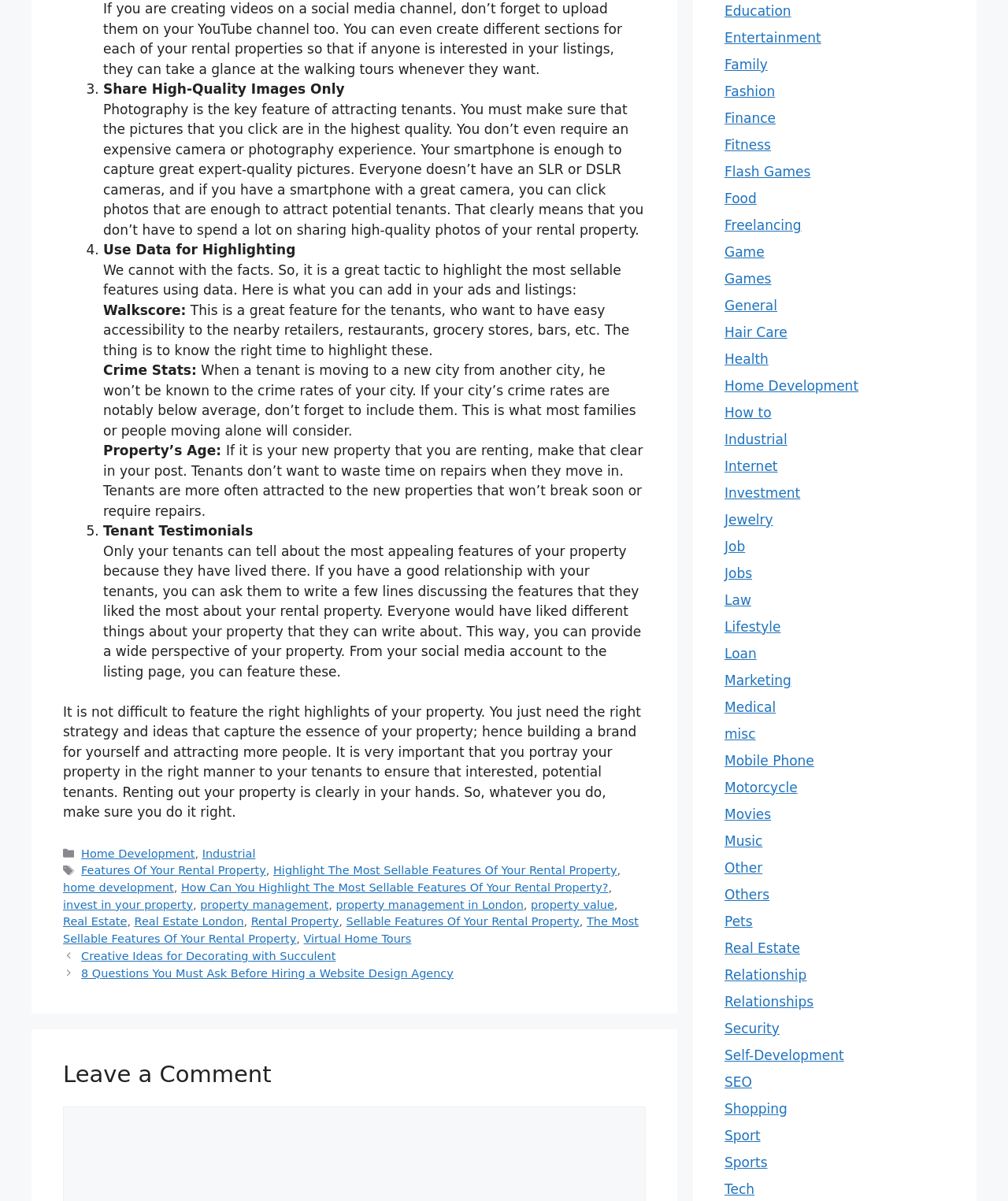What is the purpose of highlighting Walkscore?
Using the image as a reference, deliver a detailed and thorough answer to the question.

The webpage suggests highlighting Walkscore to show easy accessibility to nearby retailers, restaurants, grocery stores, bars, etc. This is mentioned in the point 'Walkscore: This is a great feature for the tenants, who want to have easy accessibility to the nearby retailers, restaurants, grocery stores, bars, etc.'